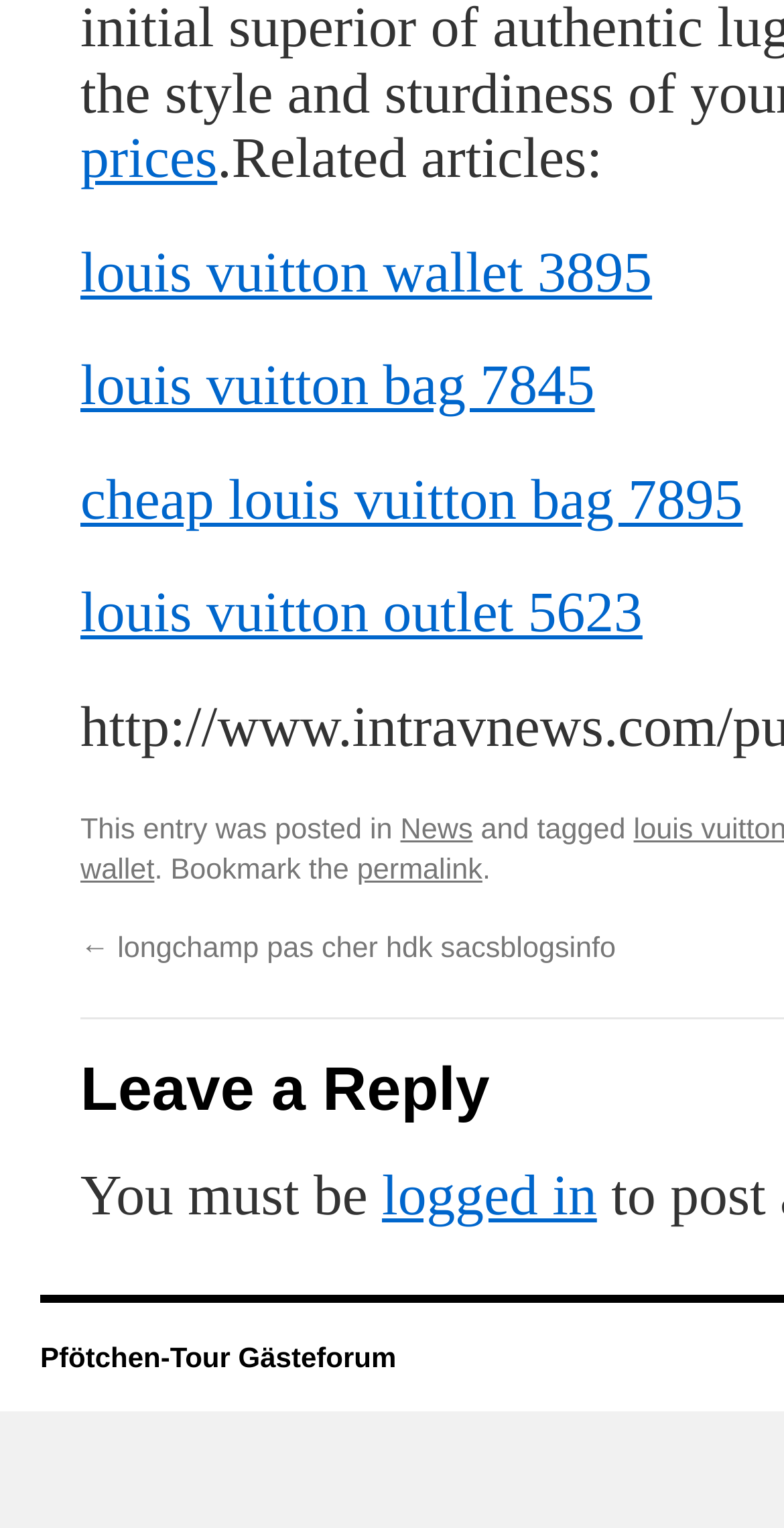With reference to the image, please provide a detailed answer to the following question: What is the purpose of the link 'permalink'?

The purpose of the link 'permalink' can be inferred by looking at the surrounding text '. Bookmark the'. This suggests that the link 'permalink' is used to bookmark the current article.